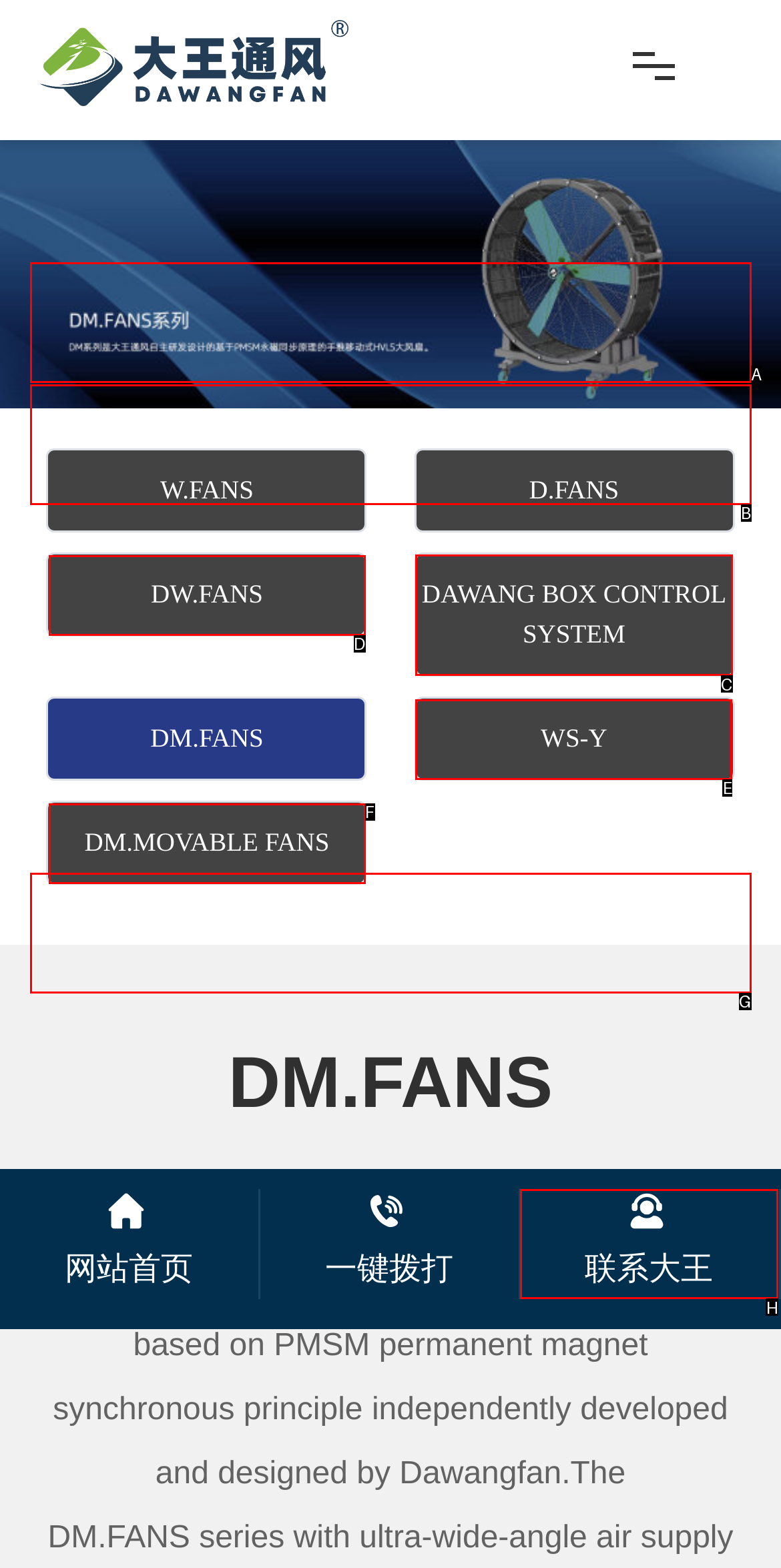Decide which HTML element to click to complete the task: Learn about DAWANG BOX CONTROL SYSTEM Provide the letter of the appropriate option.

C